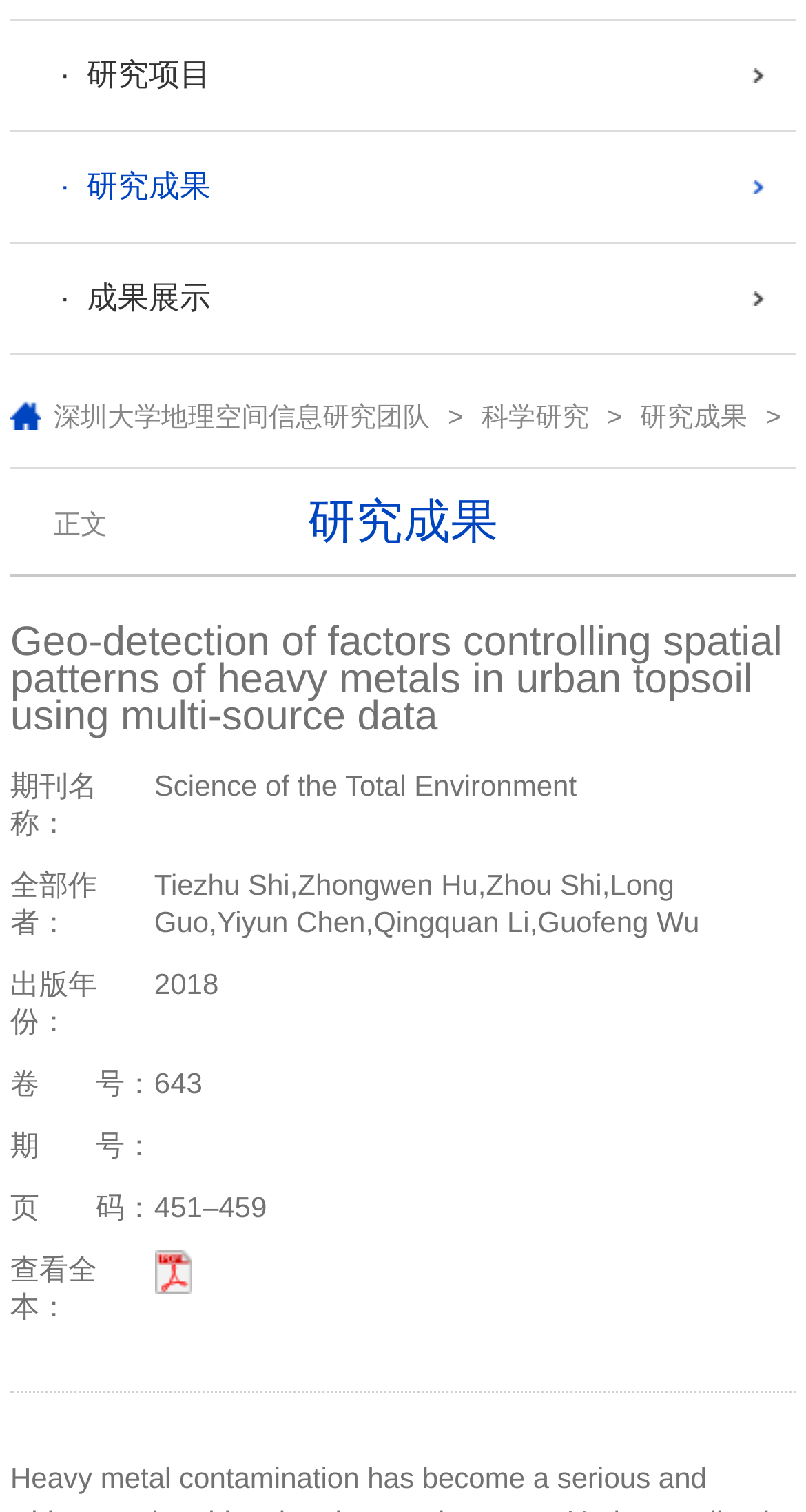Locate the bounding box coordinates of the UI element described by: "· 研究成果". The bounding box coordinates should consist of four float numbers between 0 and 1, i.e., [left, top, right, bottom].

[0.013, 0.088, 0.987, 0.16]